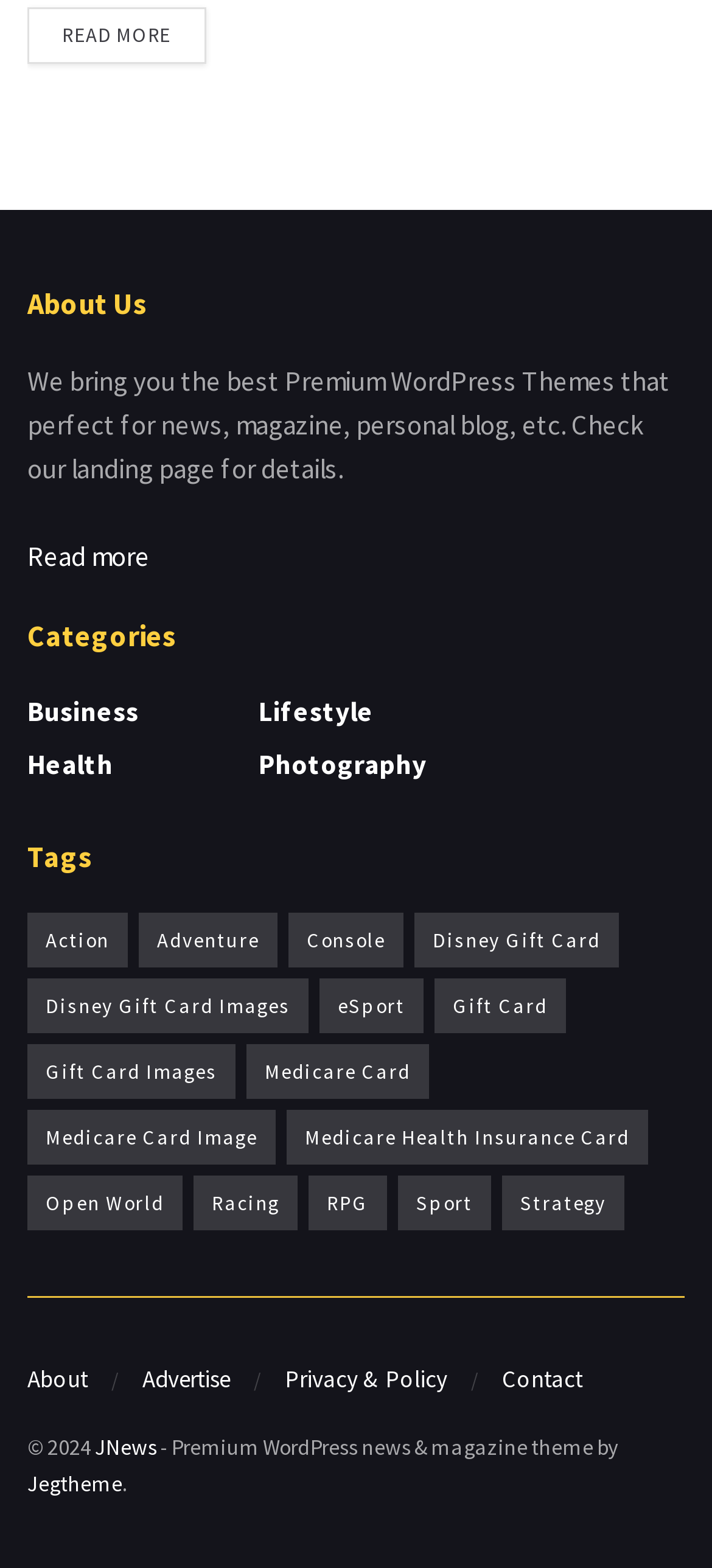Provide a brief response in the form of a single word or phrase:
How many items are in the 'Open World' category?

3 items